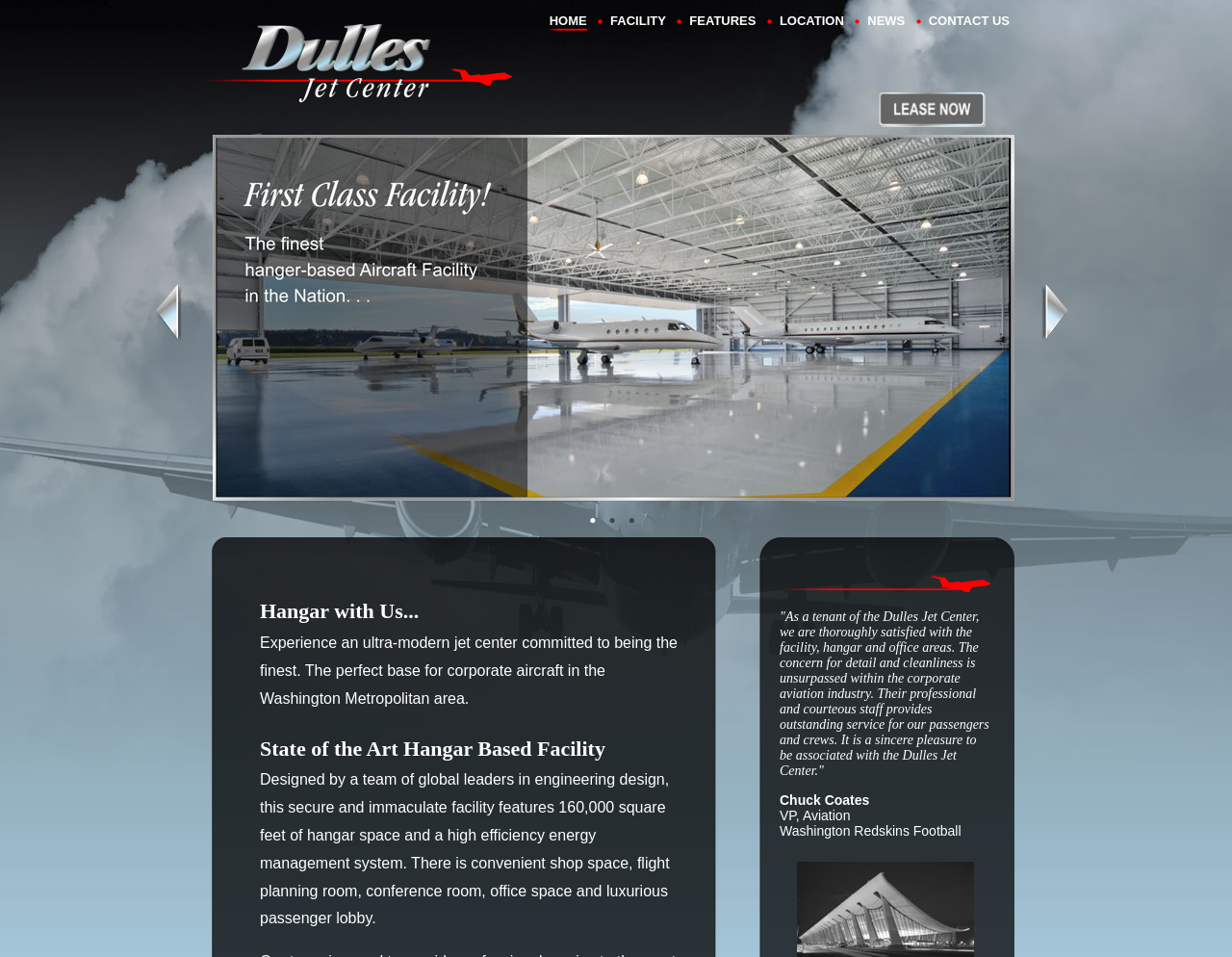Give a short answer using one word or phrase for the question:
What is the name of the jet center?

Dulles Jet Center